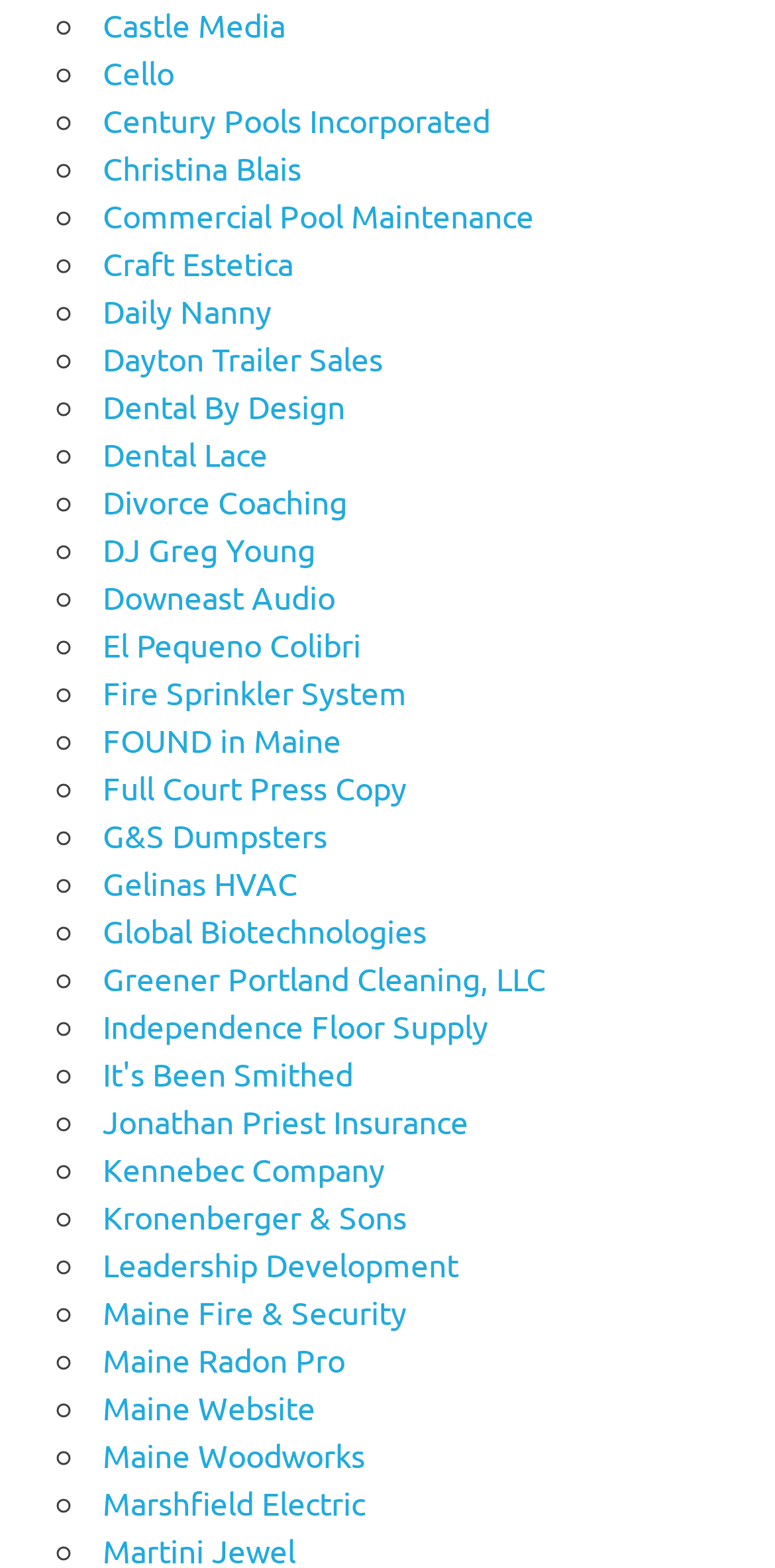Give a concise answer using only one word or phrase for this question:
How many companies are listed?

25